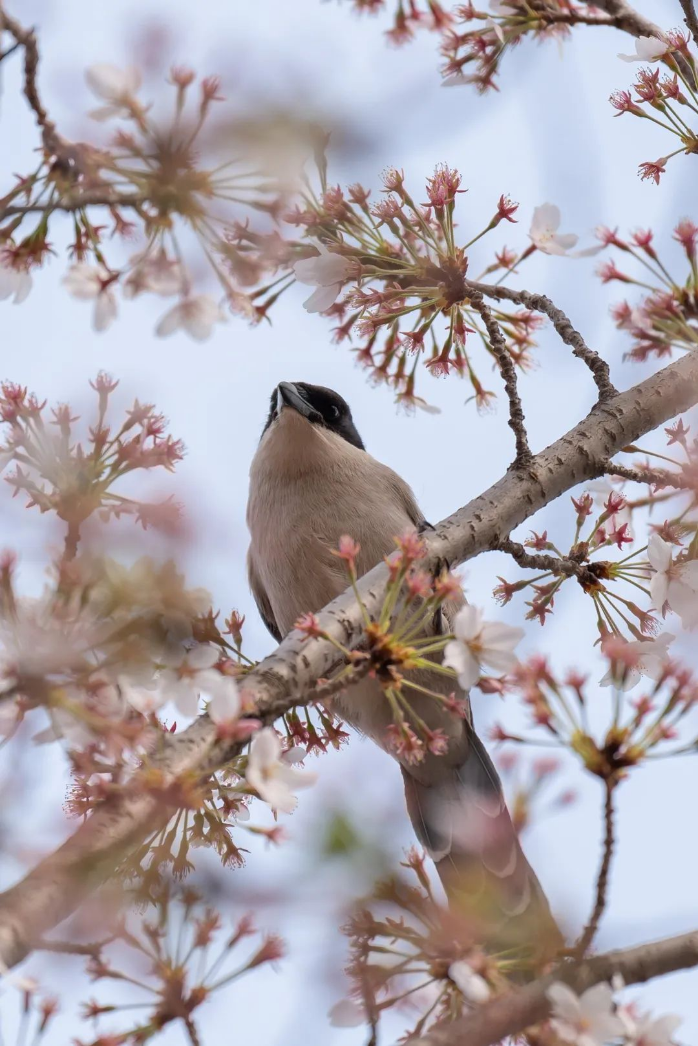Give an elaborate caption for the image.

In this serene image, a bird perches gracefully on a branch adorned with delicate cherry blossoms. The bird's soft, muted plumage contrasts beautifully with the vibrant pink and white petals that frame it. Its alert gaze is directed slightly upwards, suggesting a moment of tranquility amidst the blooming spring backdrop. The contrasting textures of the rough tree bark and the softness of the flowers highlight the beauty of nature's diversity. This enchanting scene captures the essence of spring, symbolizing renewal and the fleeting beauty of life.